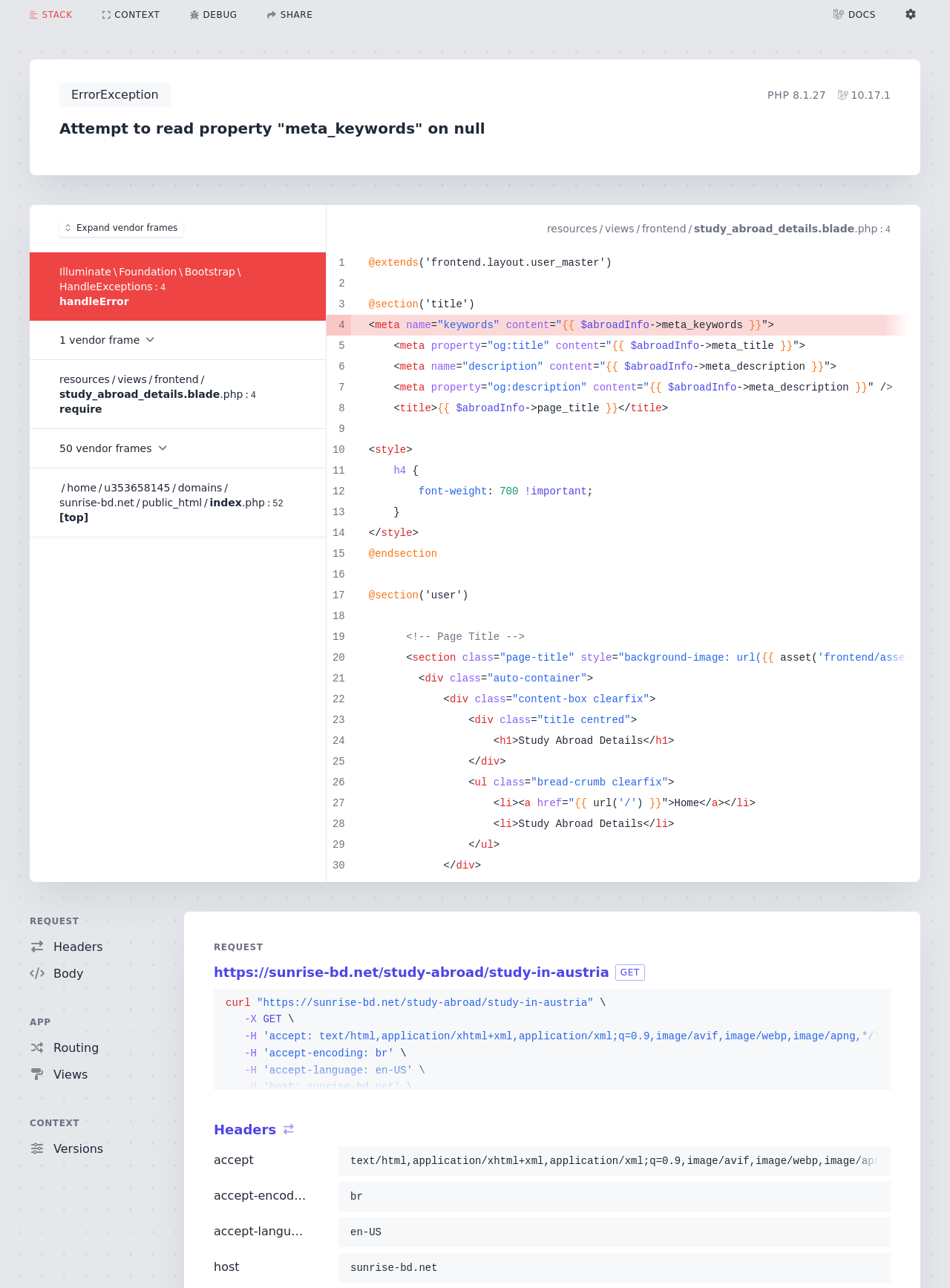Determine the bounding box for the HTML element described here: "title="Copy to clipboard"". The coordinates should be given as [left, top, right, bottom] with each number being a float between 0 and 1.

[0.909, 0.95, 0.928, 0.963]